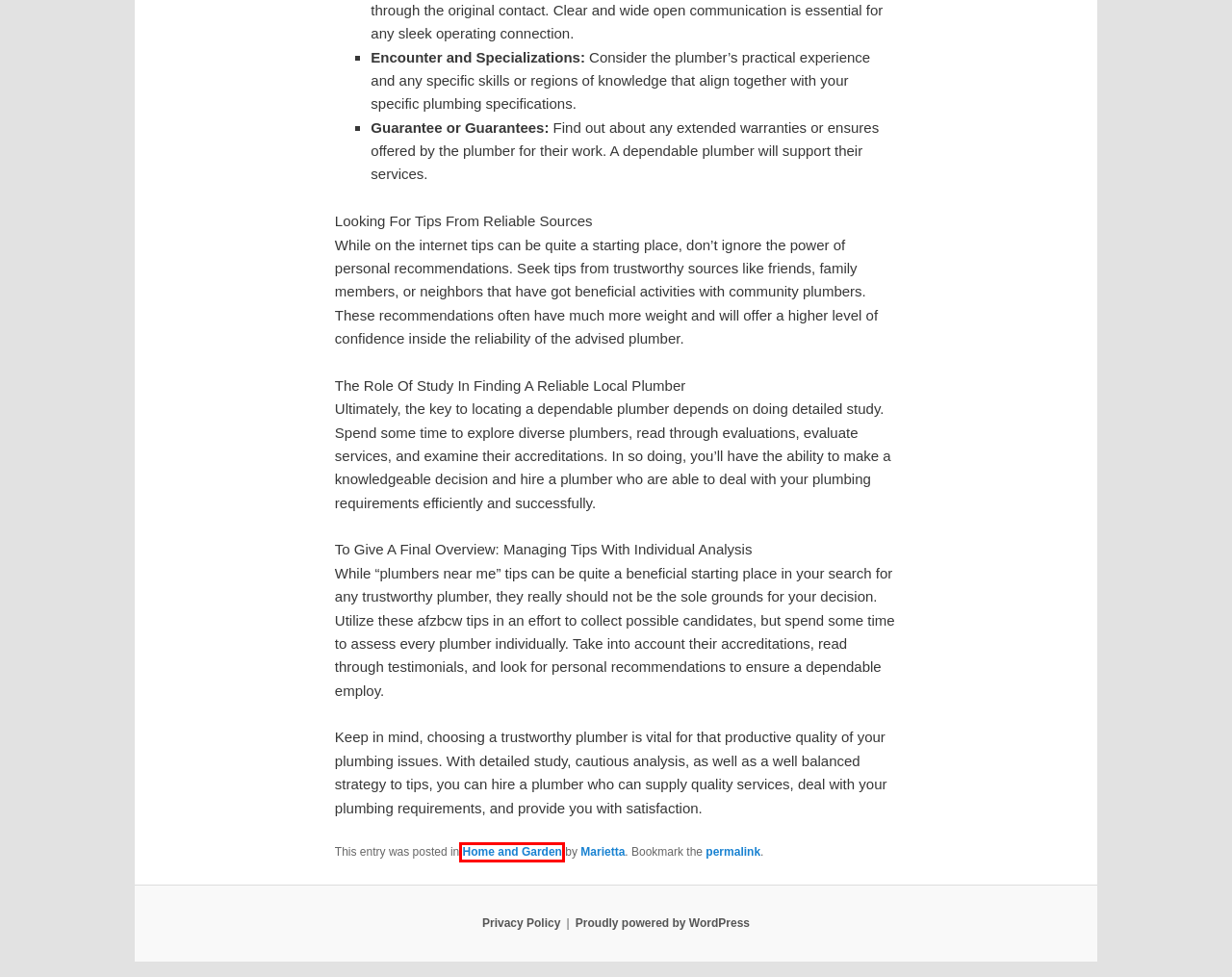You are provided with a screenshot of a webpage containing a red rectangle bounding box. Identify the webpage description that best matches the new webpage after the element in the bounding box is clicked. Here are the potential descriptions:
A. Colorize Black and White Video: Unleashing the Power of AI in Film Preservation | EnlightenedElevate
B. Contact | EnlightenedElevate
C. Marietta | EnlightenedElevate
D. Blog Tool, Publishing Platform, and CMS – WordPress.org
E. Arlington, TX Plumbers | 24/7 Plumbing | Plumb Shield Plumbing
F. EnlightenedElevate
G. Home and Garden | EnlightenedElevate
H. Privacy Policy | EnlightenedElevate

G